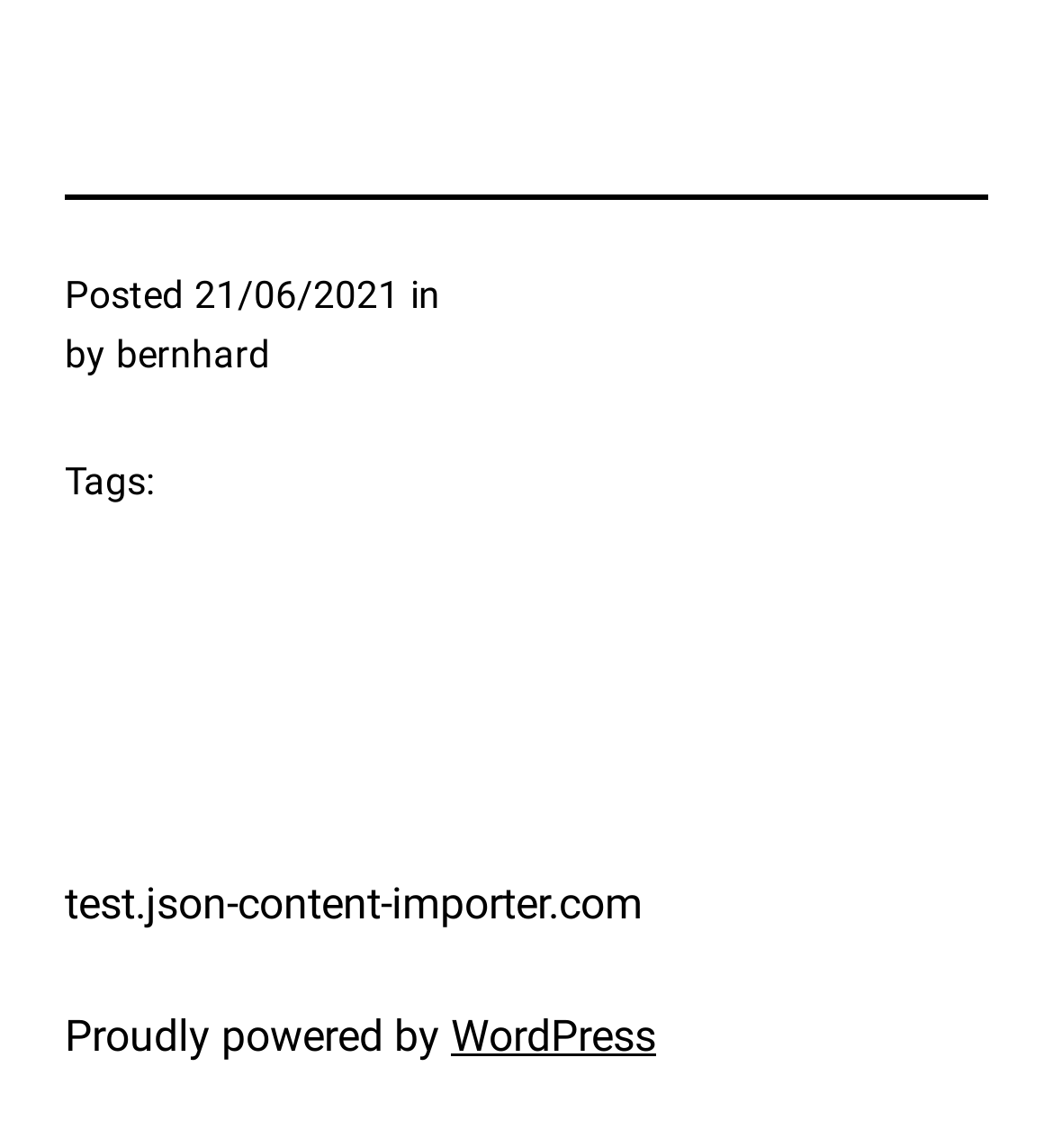Please find the bounding box for the UI element described by: "name="submit" value="Post Comment"".

None